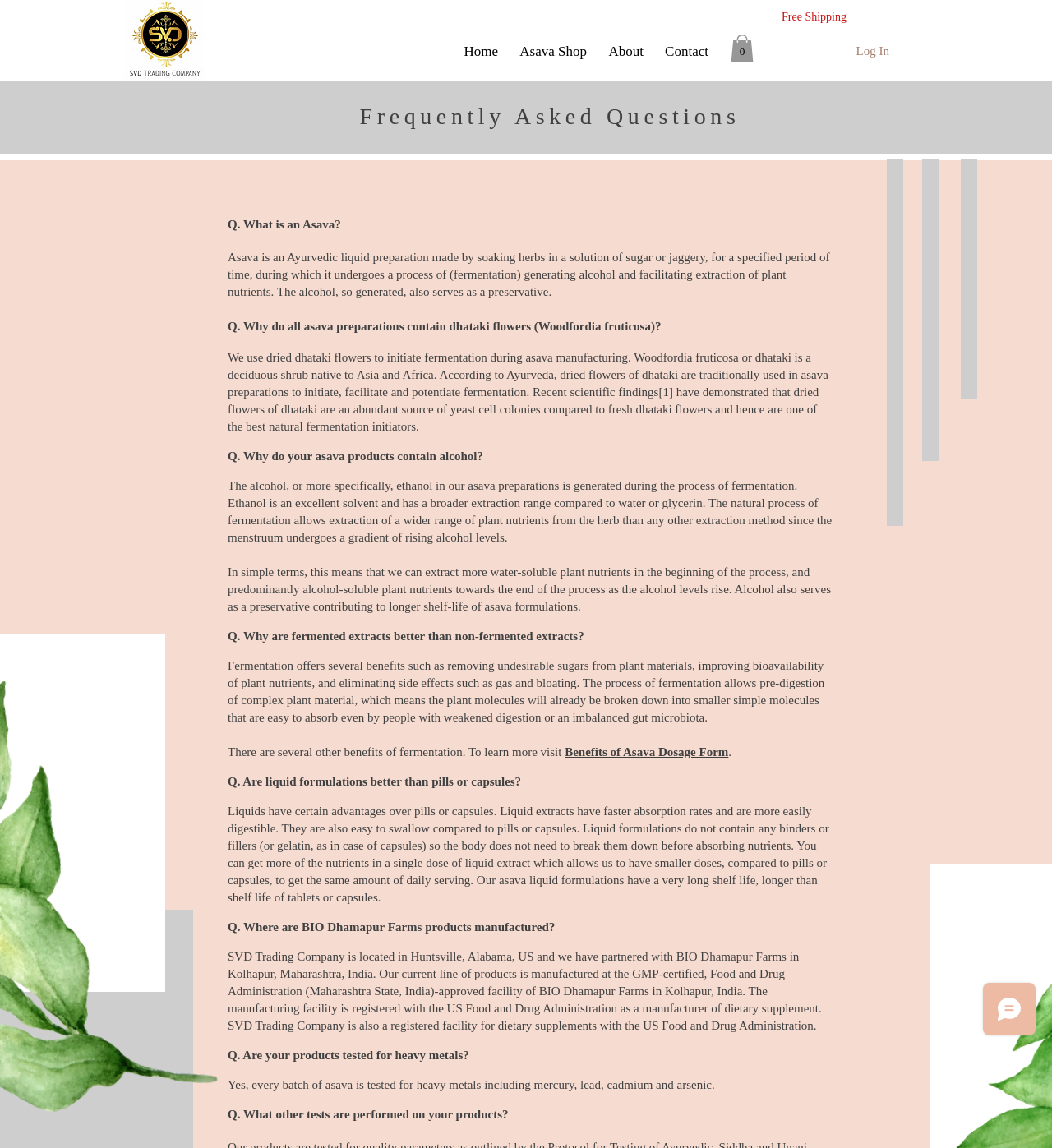Using the image as a reference, answer the following question in as much detail as possible:
Where are BIO Dhamapur Farms products manufactured?

According to the webpage, the manufacturing facility of BIO Dhamapur Farms is located in Kolhapur, Maharashtra, India, and is GMP-certified and approved by the Food and Drug Administration (Maharashtra State, India).